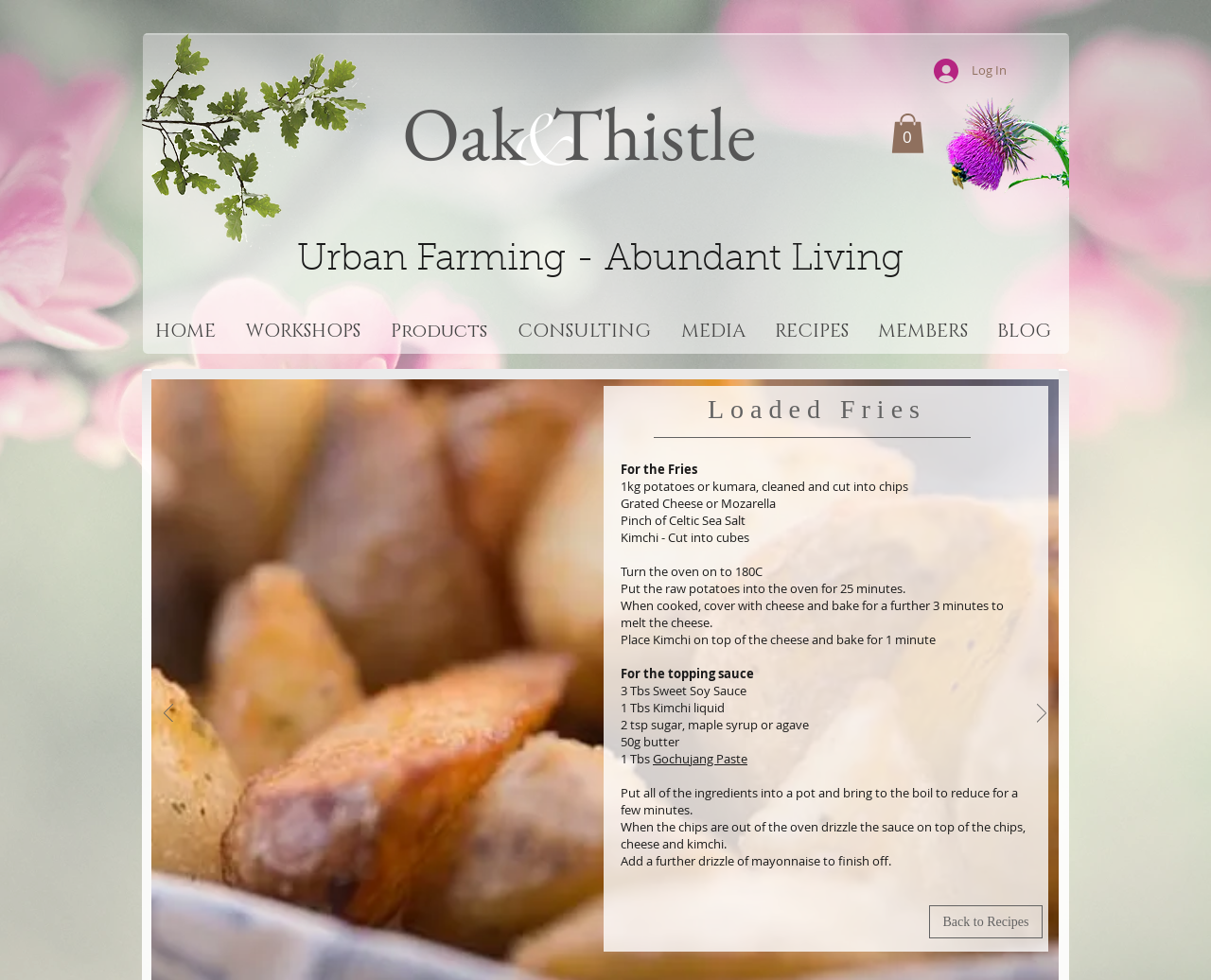Can you determine the bounding box coordinates of the area that needs to be clicked to fulfill the following instruction: "Go to 'HOME' page"?

[0.116, 0.32, 0.19, 0.355]